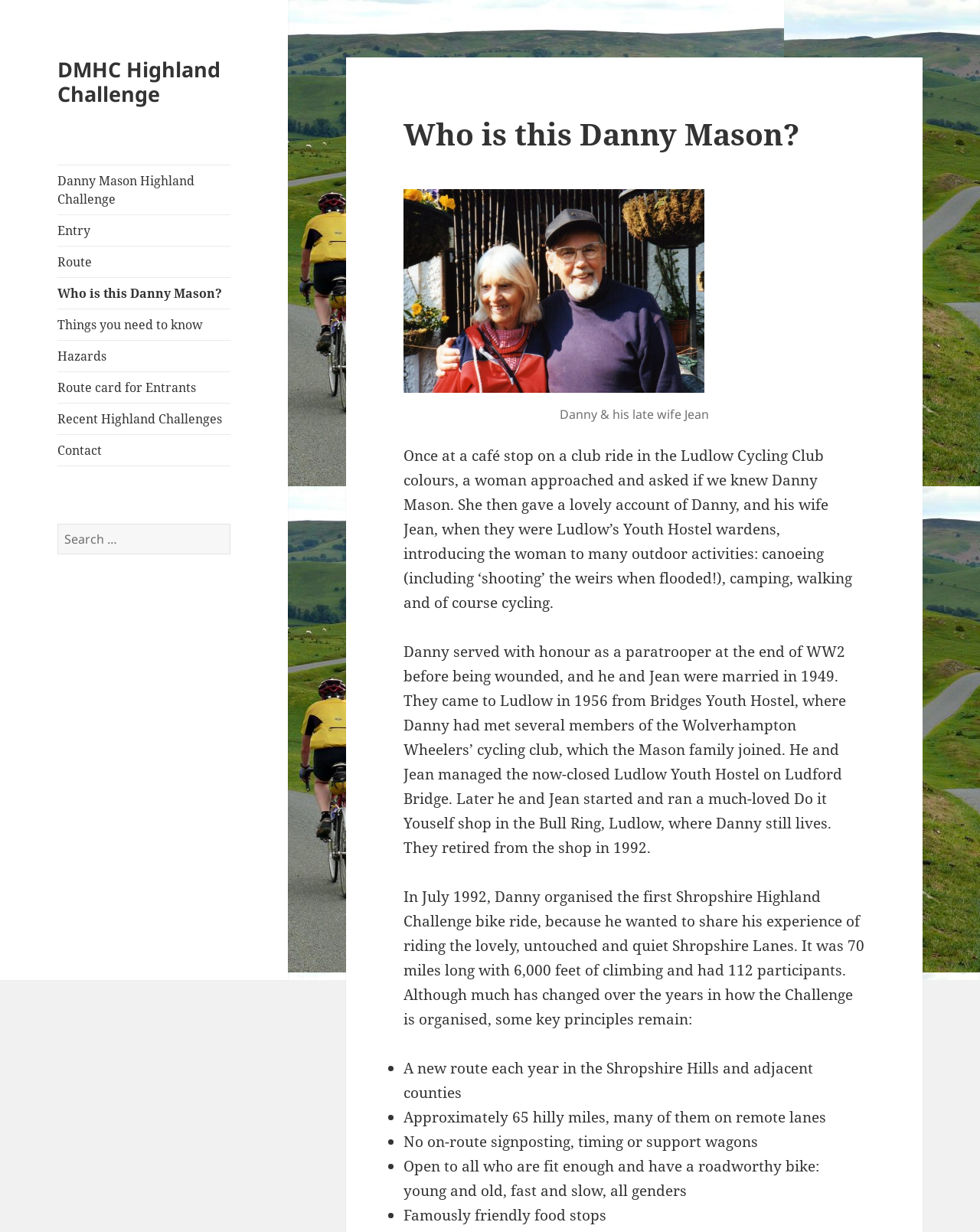Could you indicate the bounding box coordinates of the region to click in order to complete this instruction: "Buy Danabol DS".

None